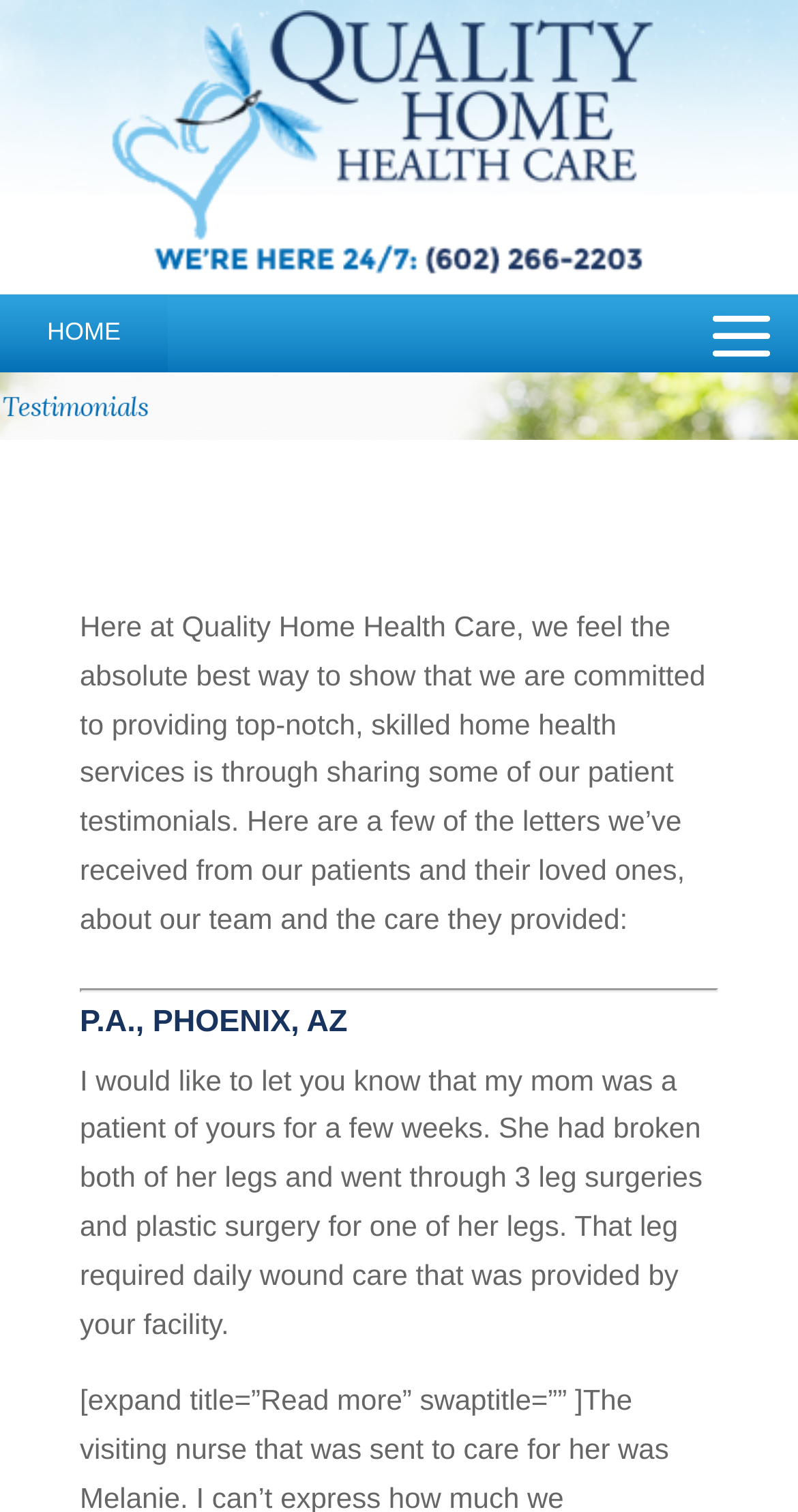Where is P.A. from?
Examine the image closely and answer the question with as much detail as possible.

I found this answer by looking at the heading element that says 'P.A., PHOENIX, AZ'. This suggests that P.A. is from Phoenix, Arizona.